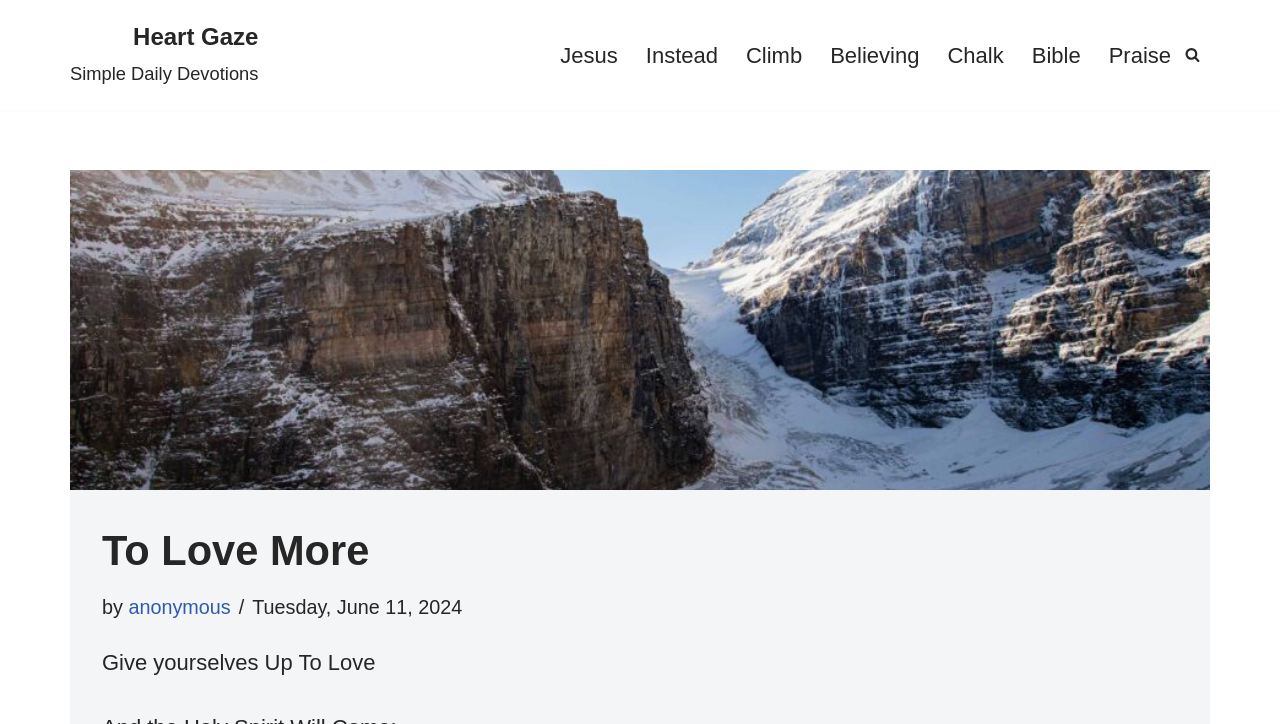Use a single word or phrase to answer the question:
What is the name of the website?

Heart Gaze